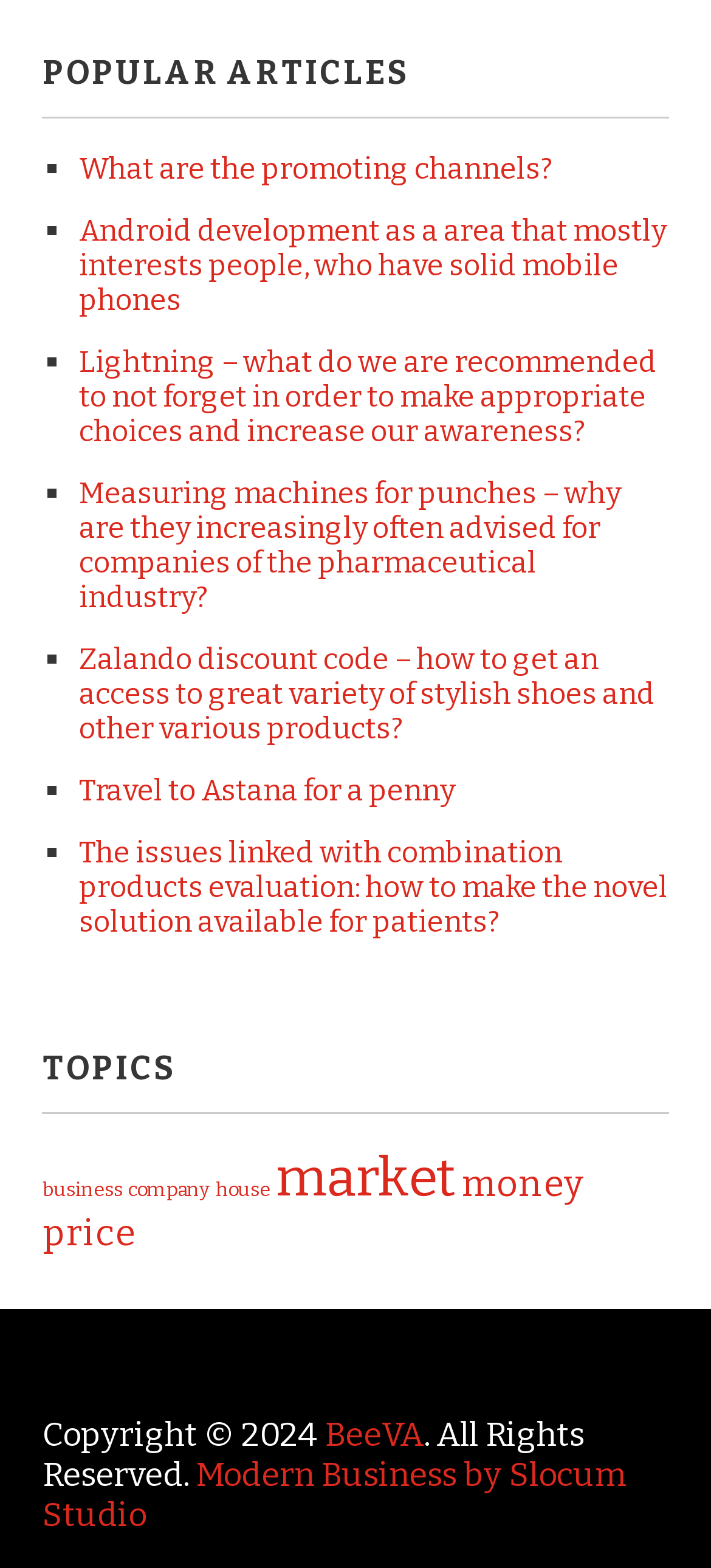Who is the author of the webpage theme?
Kindly answer the question with as much detail as you can.

I looked at the footer of the webpage and found the link 'Modern Business by Slocum Studio', which indicates that Slocum Studio is the author of the webpage theme.